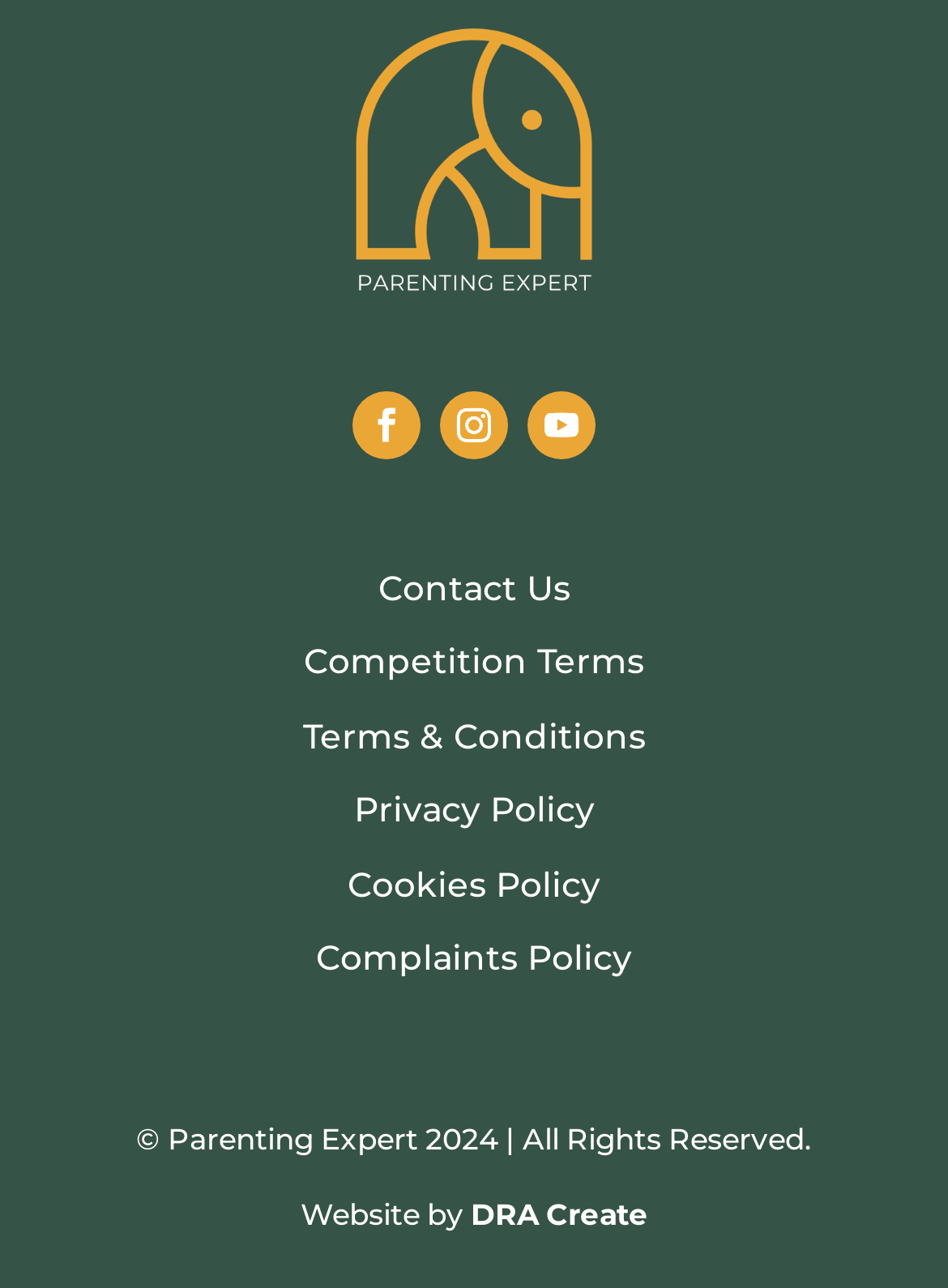Please examine the image and provide a detailed answer to the question: What is the name of the website?

The name of the website can be found in the top-left corner of the webpage, where it is written as 'Parenting Expert' in a link format.